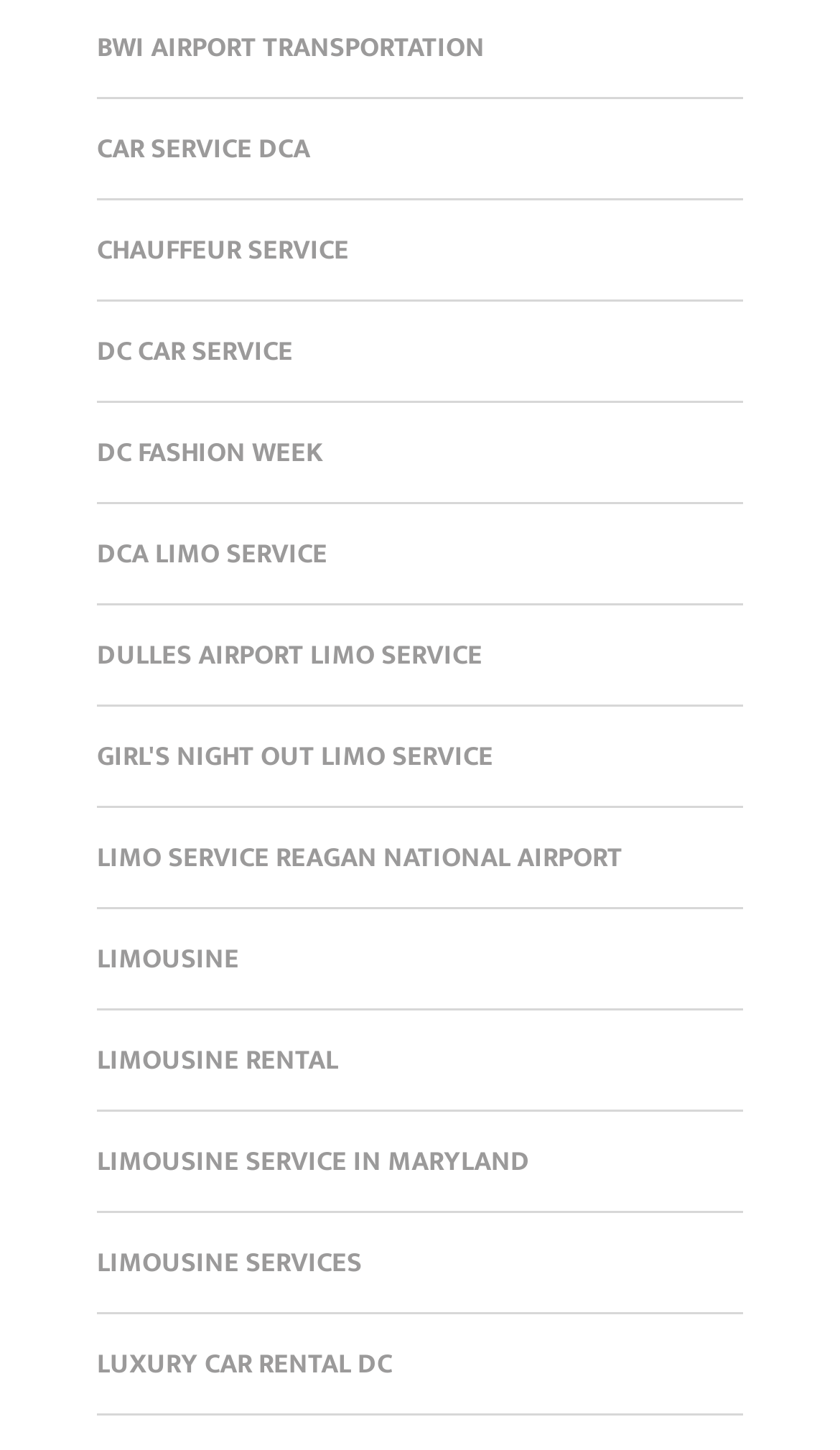Determine the bounding box coordinates of the UI element described below. Use the format (top-left x, top-left y, bottom-right x, bottom-right y) with floating point numbers between 0 and 1: BWI Airport Transportation

[0.115, 0.017, 0.577, 0.049]